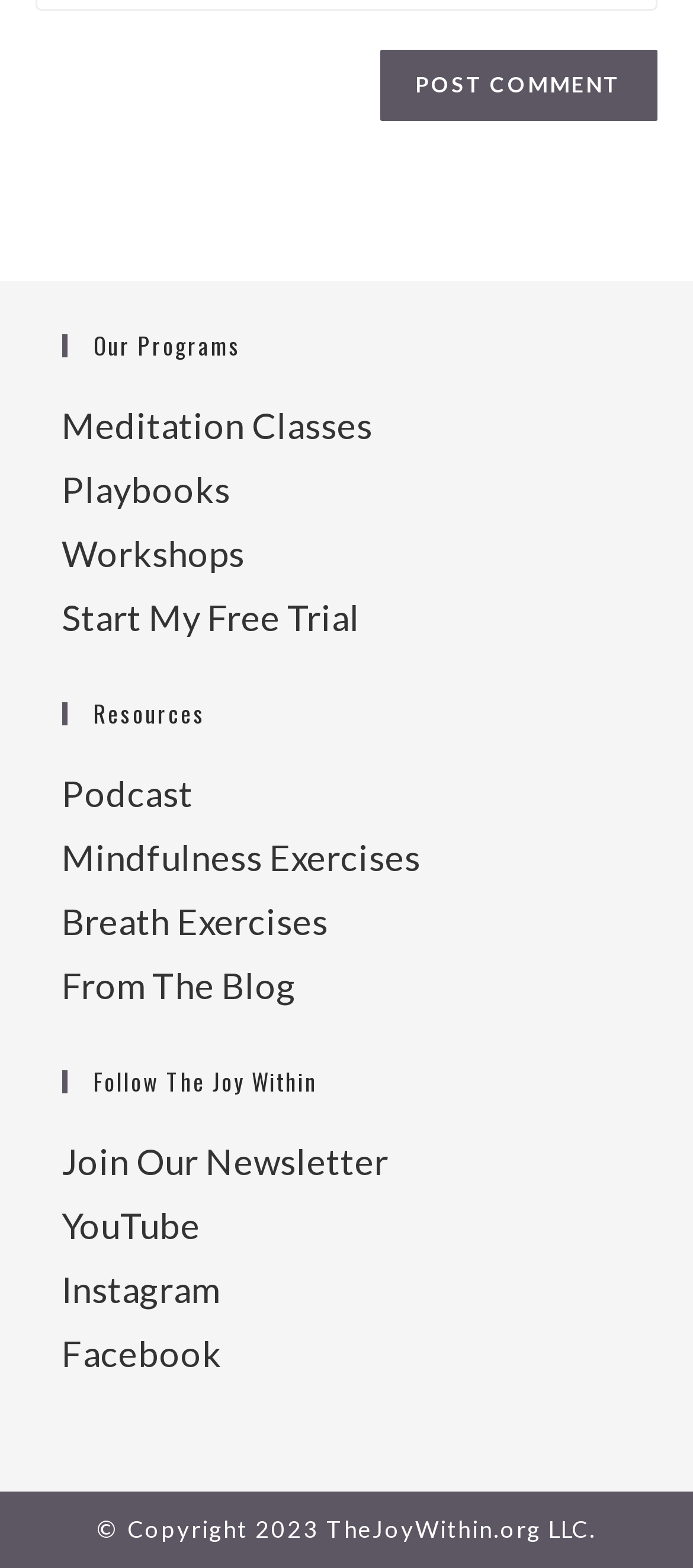Kindly determine the bounding box coordinates for the area that needs to be clicked to execute this instruction: "Click the 'Post Comment' button".

[0.548, 0.032, 0.949, 0.077]